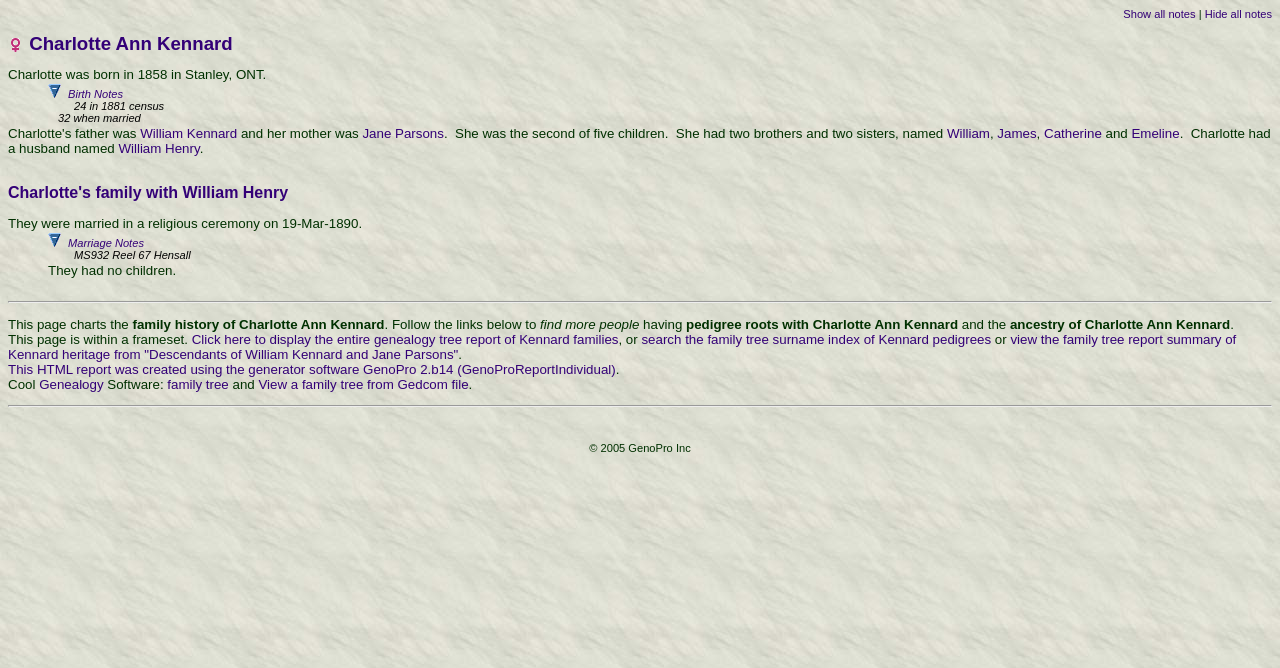Please determine the bounding box coordinates of the section I need to click to accomplish this instruction: "Search the family tree surname index of Kennard pedigrees".

[0.501, 0.496, 0.774, 0.519]